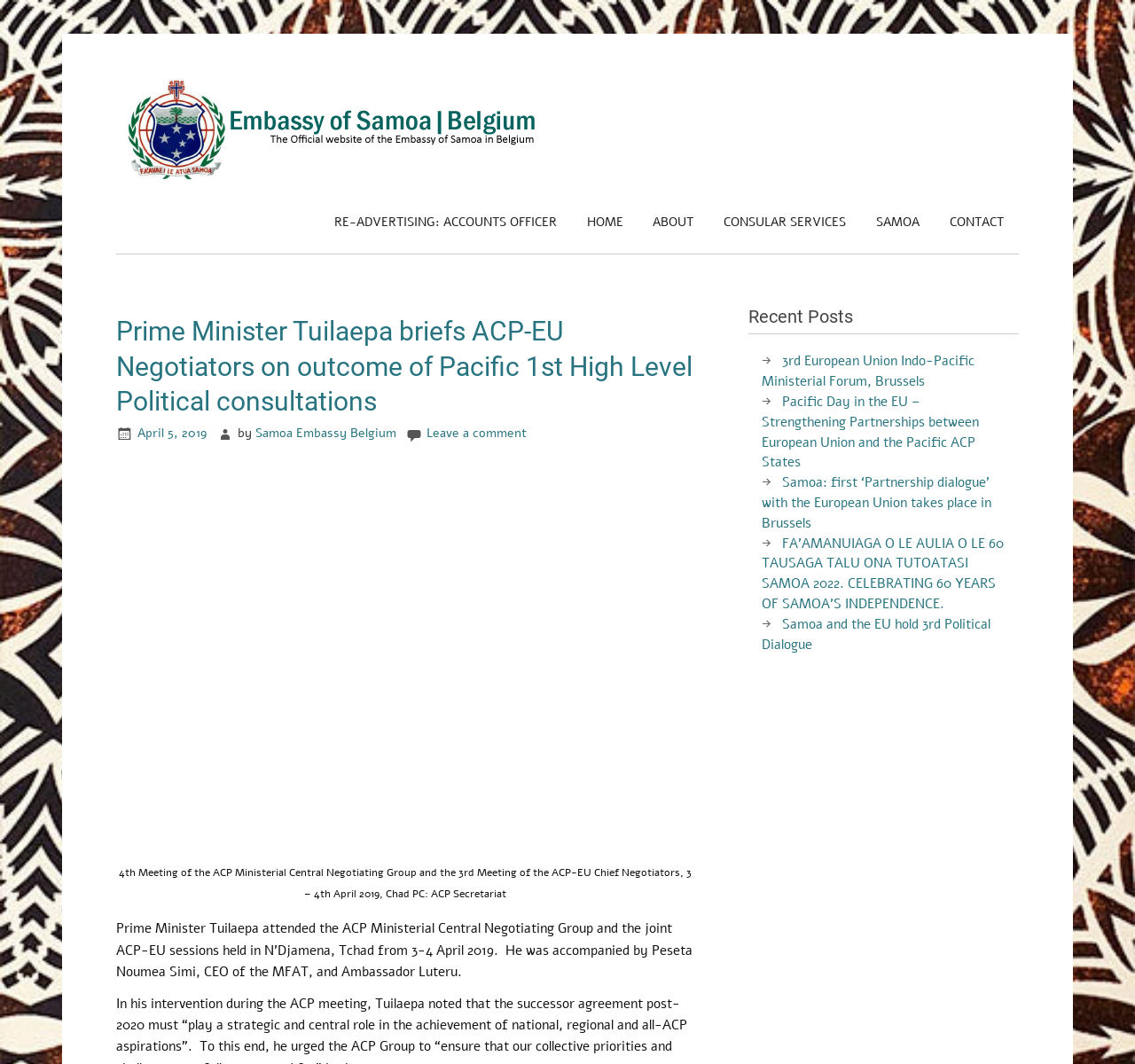Please identify the bounding box coordinates of the clickable area that will allow you to execute the instruction: "View 'RE-ADVERTISING: ACCOUNTS OFFICER' job posting".

[0.282, 0.192, 0.503, 0.226]